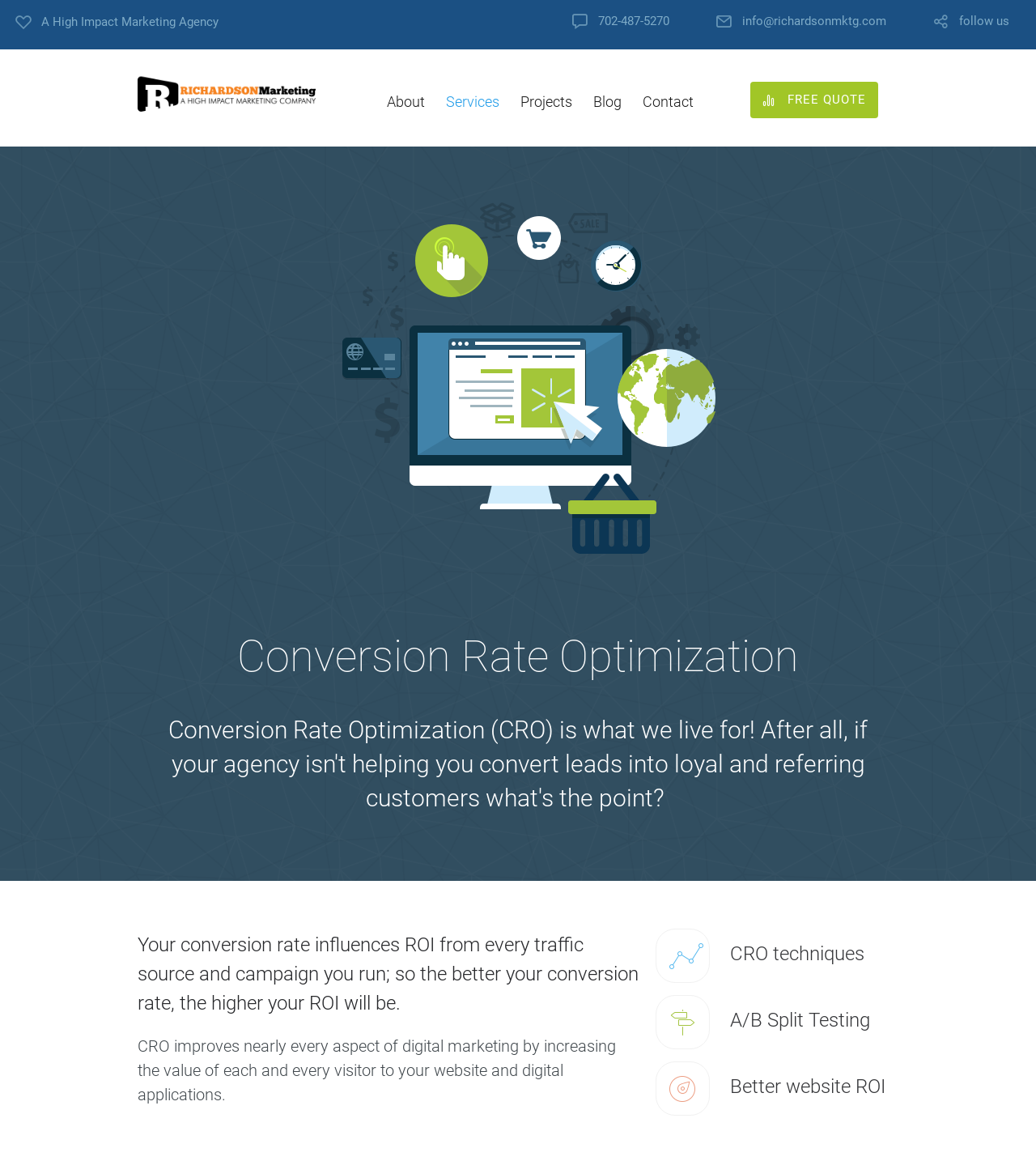Please respond to the question with a concise word or phrase:
What is the company's phone number?

702-487-5270